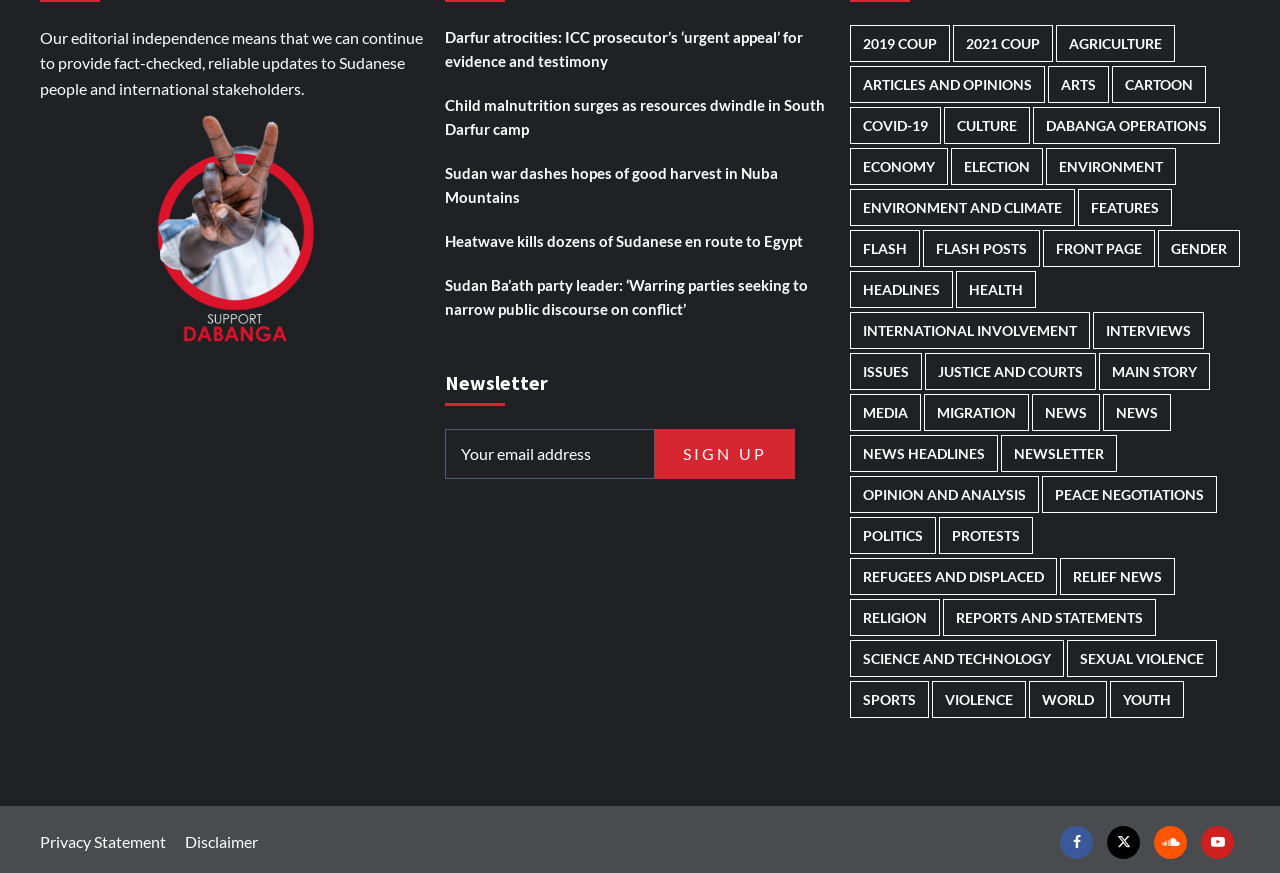How many items are in the '2021 Coup' category?
Based on the image, give a concise answer in the form of a single word or short phrase.

794